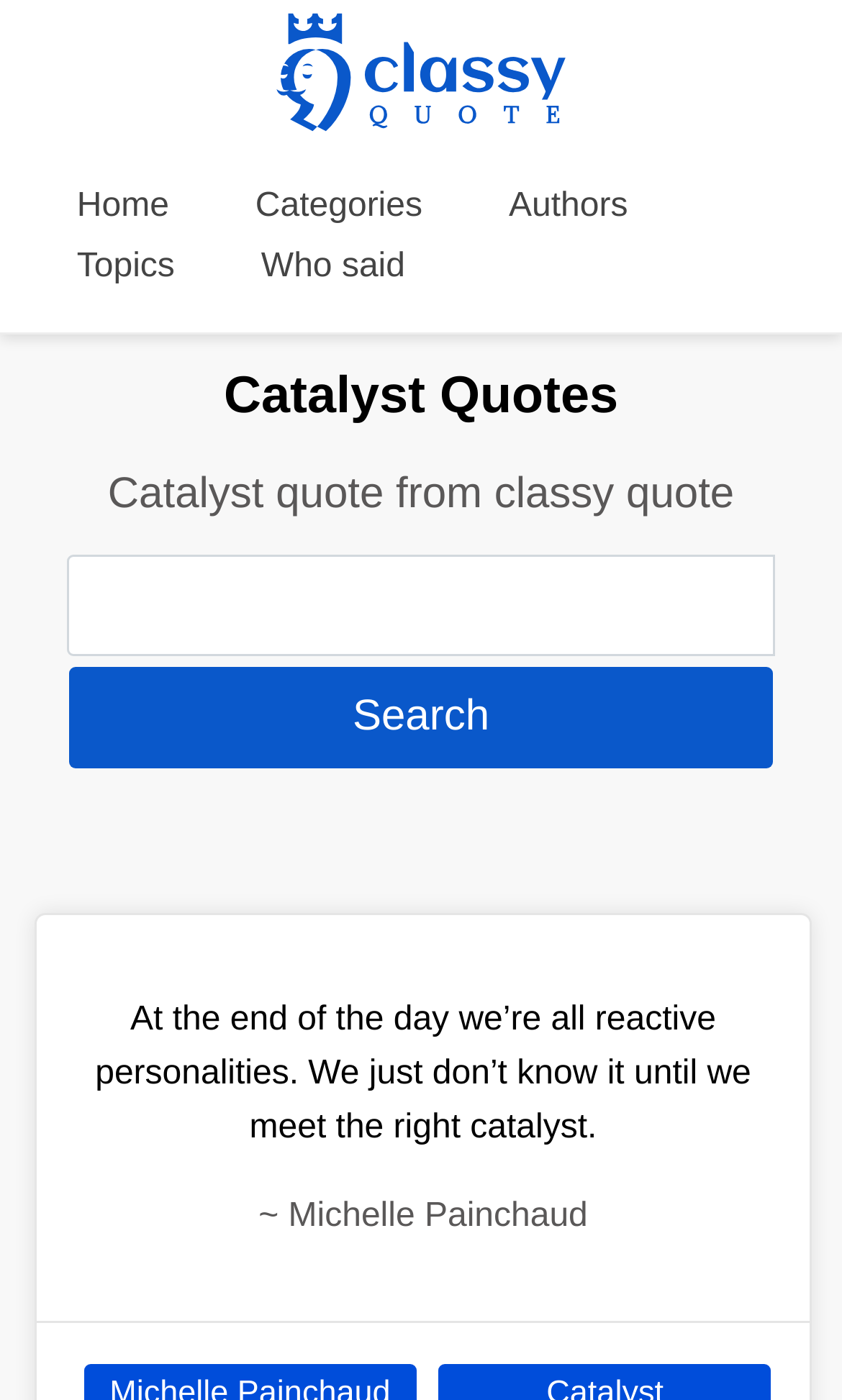Find the bounding box coordinates for the area that should be clicked to accomplish the instruction: "Enter a search query".

[0.079, 0.397, 0.921, 0.469]